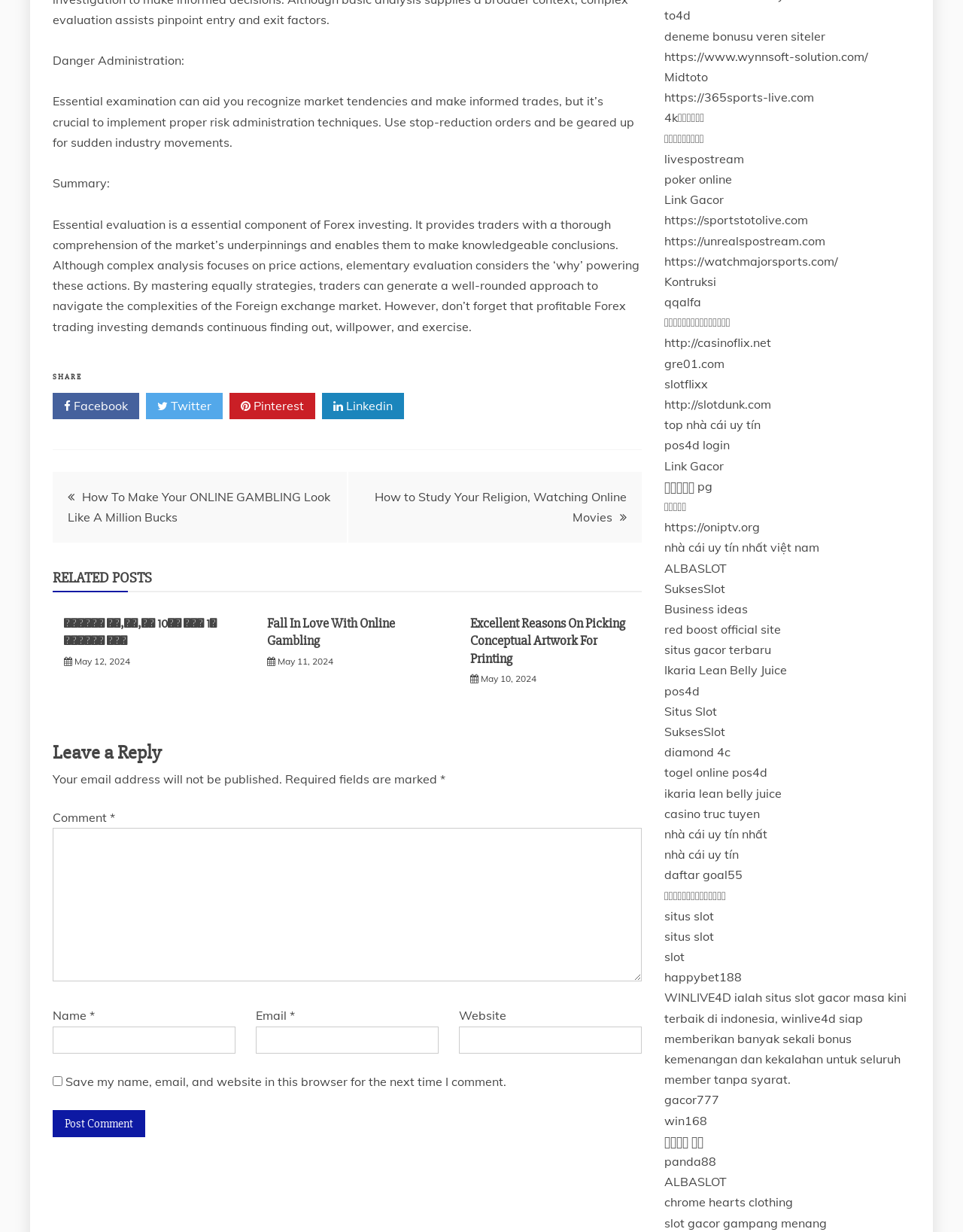Find the bounding box coordinates for the UI element that matches this description: "pos4d login".

[0.69, 0.355, 0.758, 0.367]